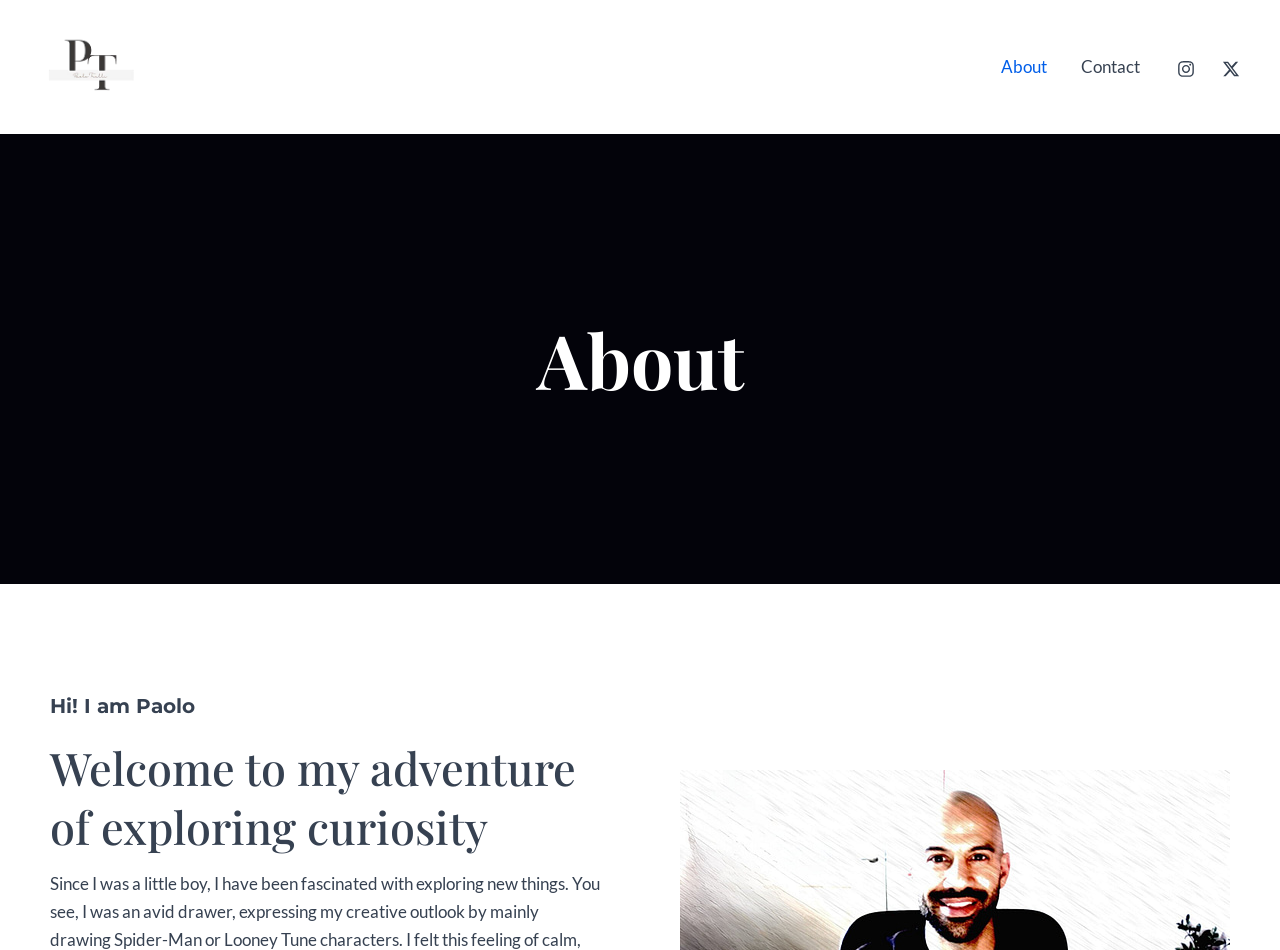Based on the visual content of the image, answer the question thoroughly: What social media platforms are linked on this webpage?

There are two links, 'Instagram' and 'Twitter', which are likely links to the person's social media profiles.